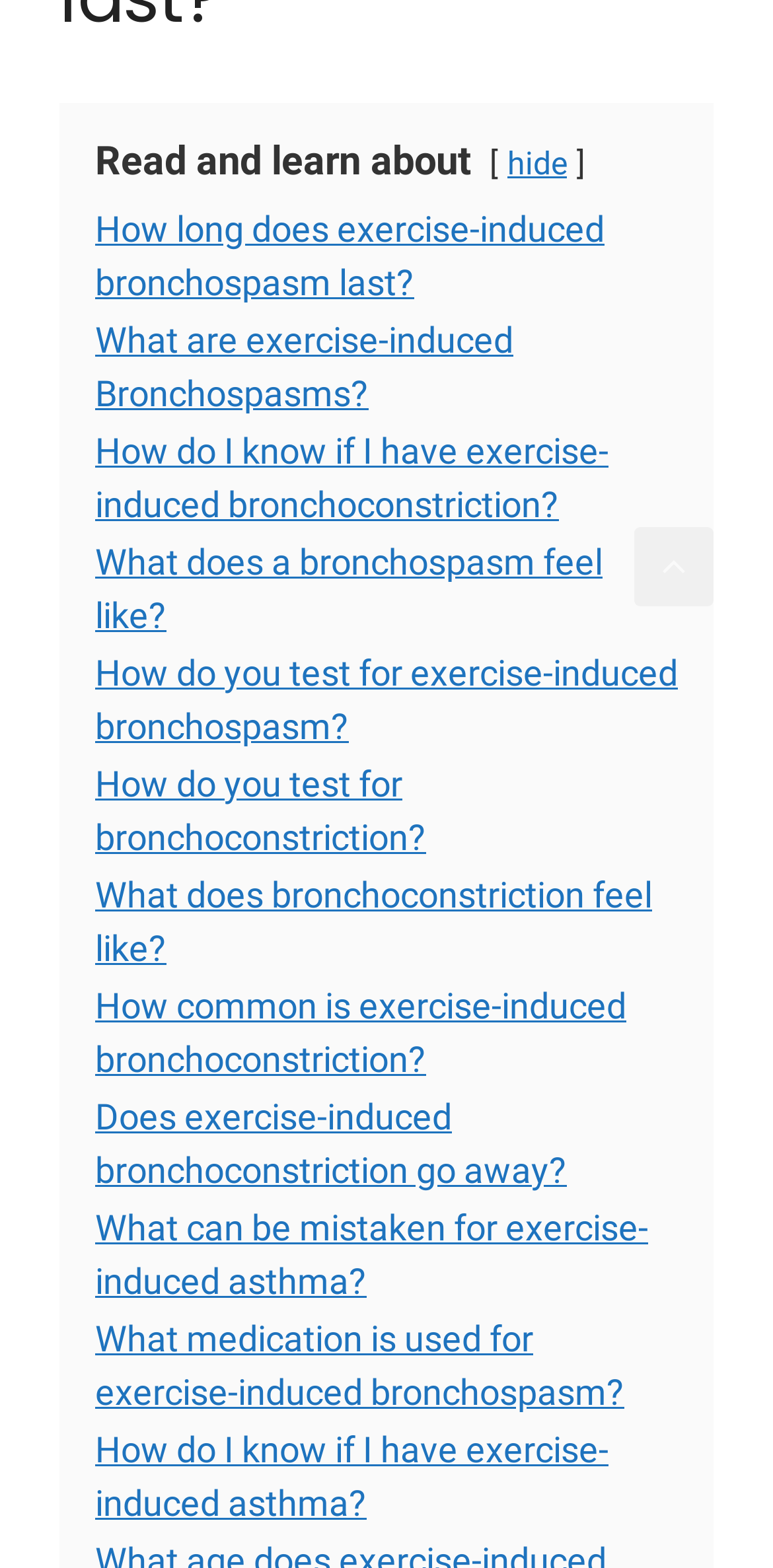Please find the bounding box coordinates for the clickable element needed to perform this instruction: "Read about exercise-induced bronchospasm".

[0.123, 0.087, 0.61, 0.118]